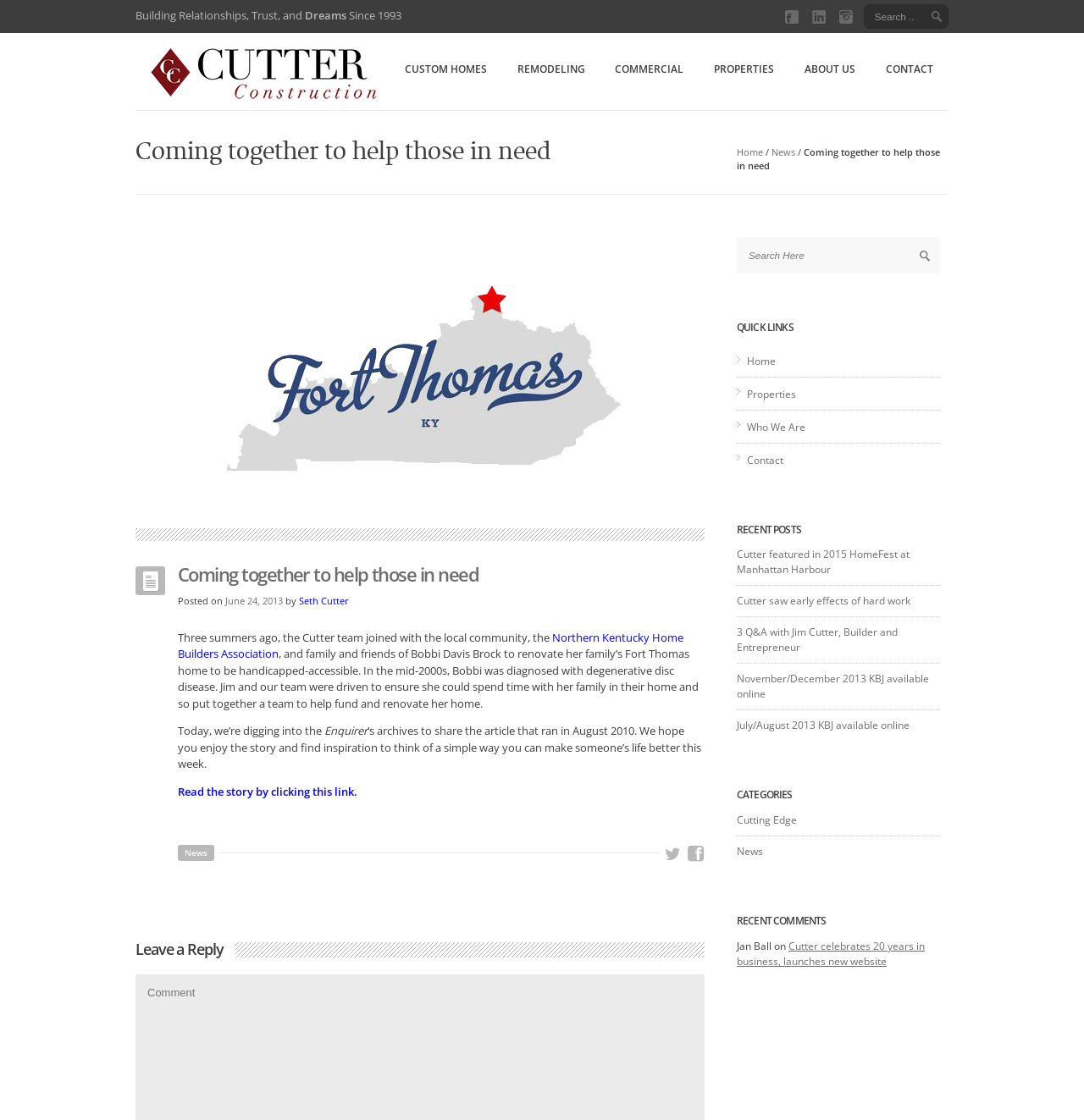Please identify the bounding box coordinates for the region that you need to click to follow this instruction: "Apply for a permanent residence permit".

None